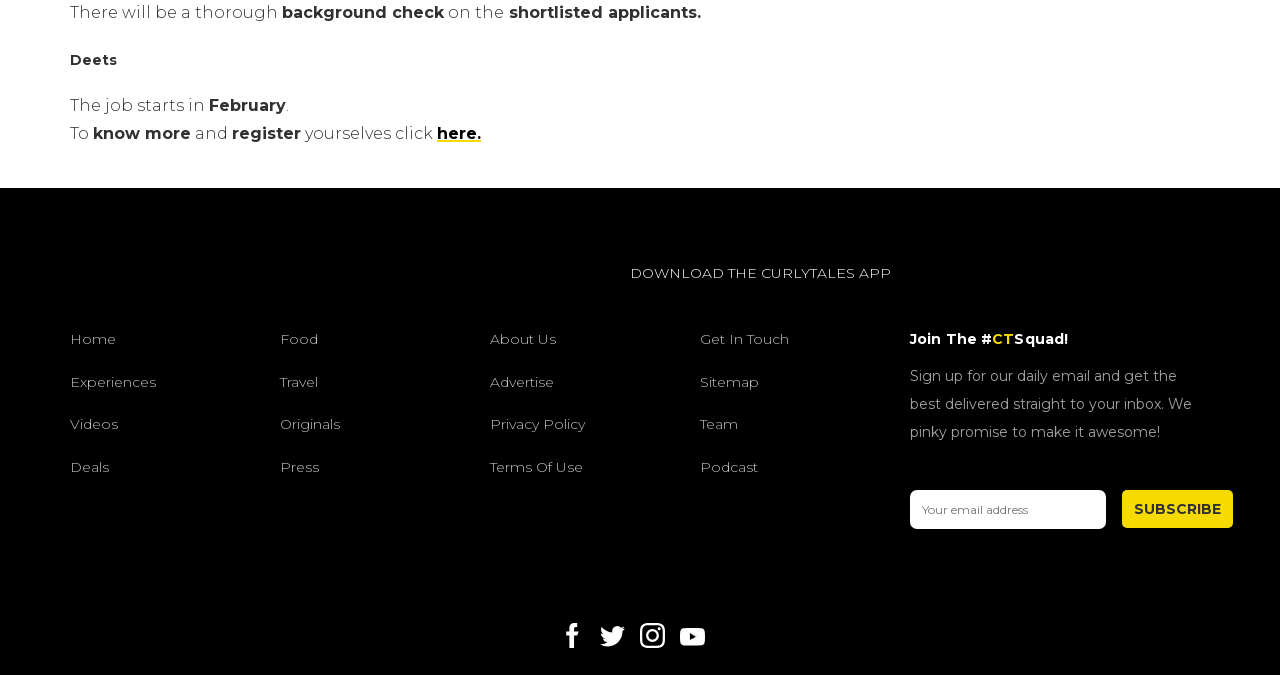How many social media links are there? Please answer the question using a single word or phrase based on the image.

4